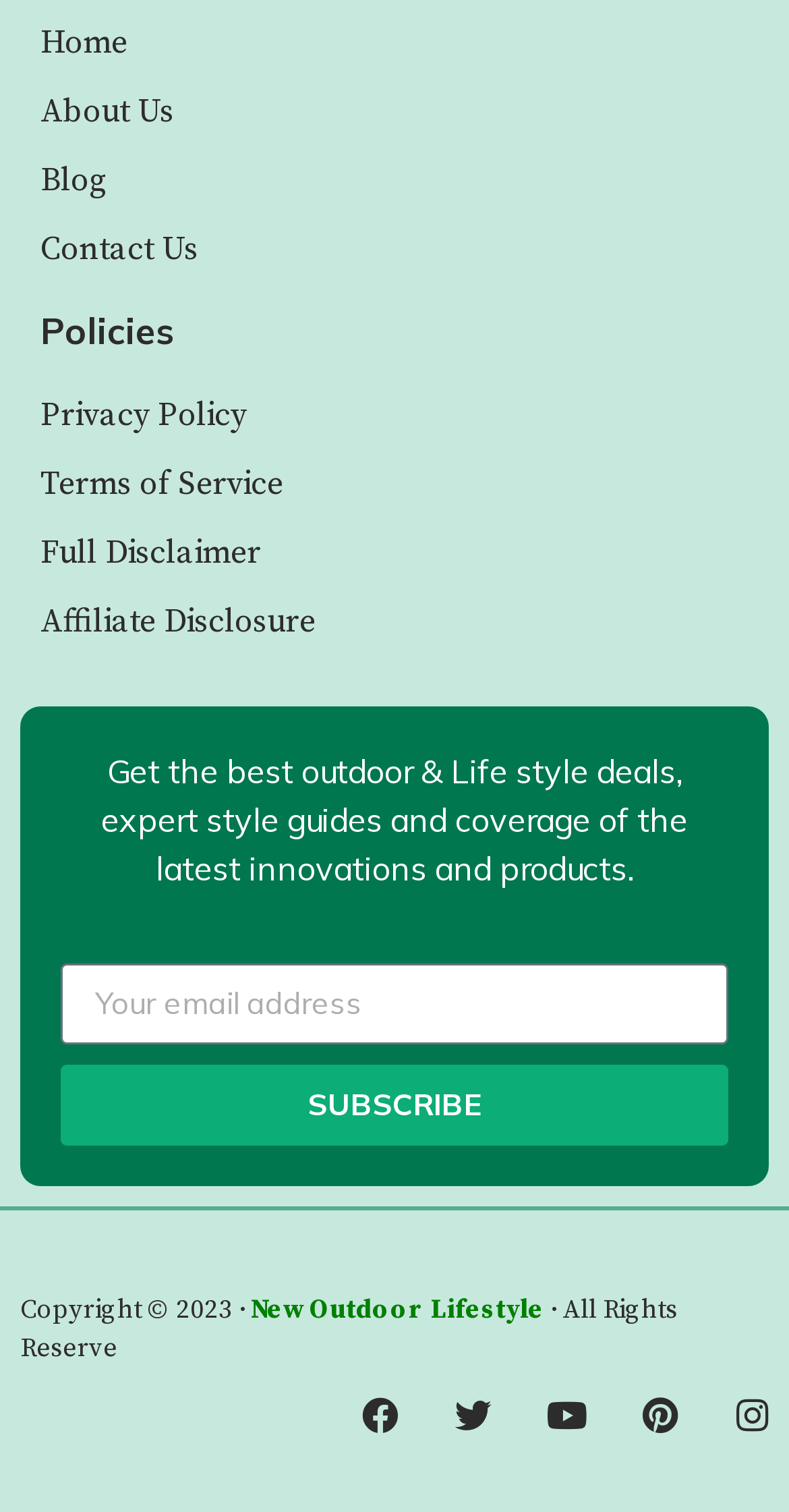Please identify the bounding box coordinates of the element I need to click to follow this instruction: "Subscribe with email".

[0.077, 0.704, 0.923, 0.757]